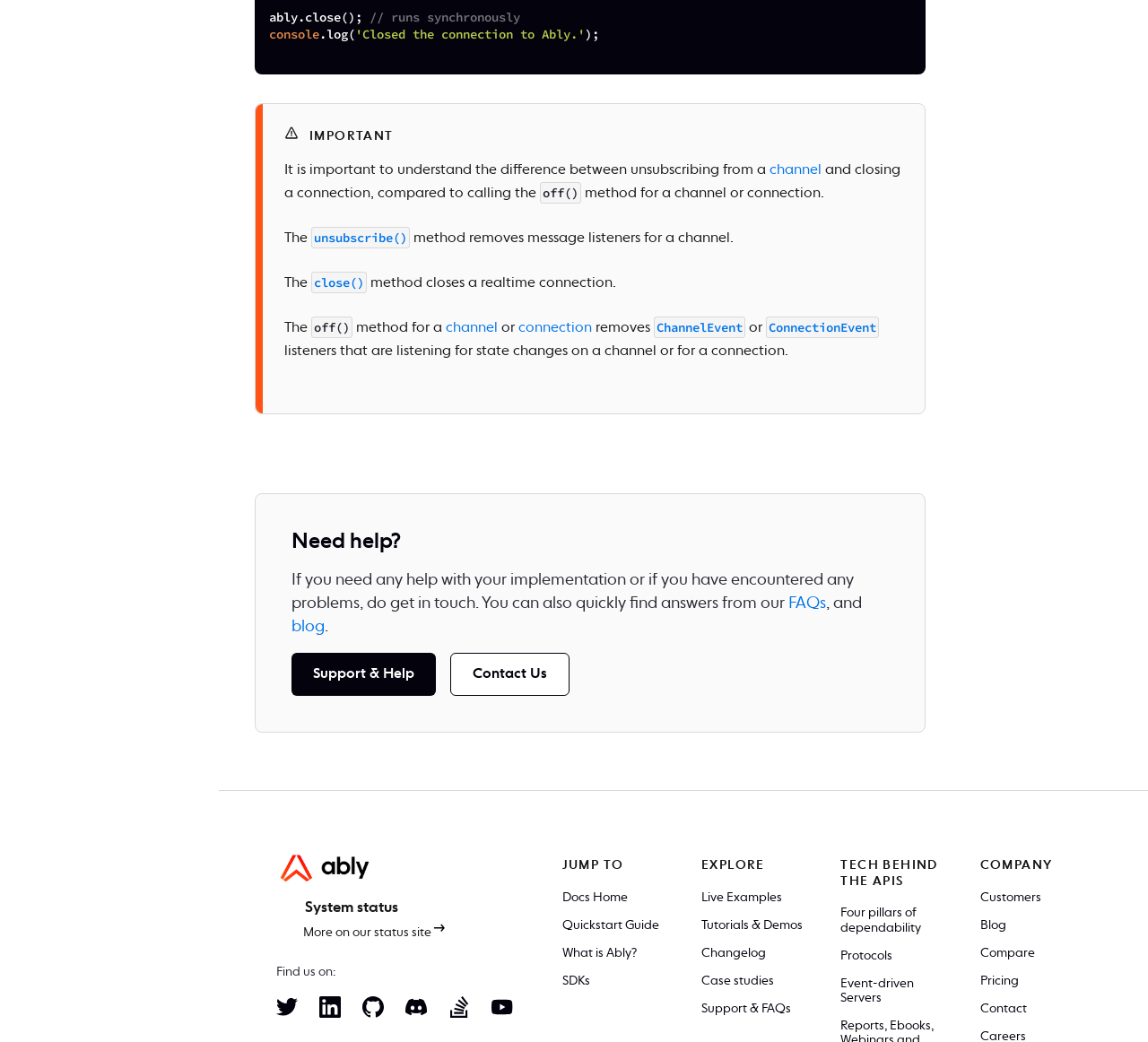Locate the bounding box coordinates of the area you need to click to fulfill this instruction: 'Contact Us'. The coordinates must be in the form of four float numbers ranging from 0 to 1: [left, top, right, bottom].

[0.392, 0.627, 0.496, 0.668]